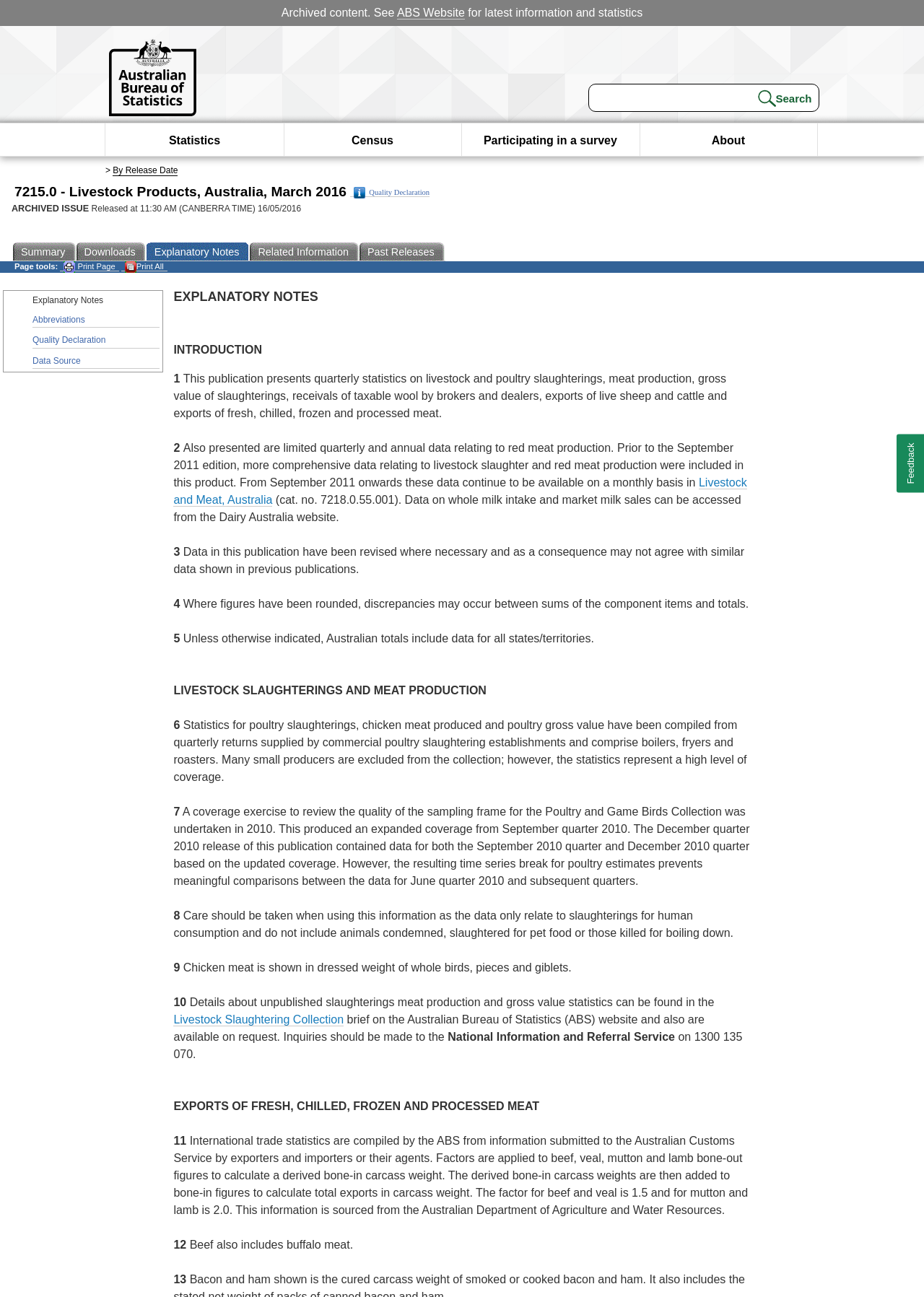Locate the bounding box coordinates of the clickable part needed for the task: "Search for statistics".

[0.637, 0.065, 0.887, 0.086]